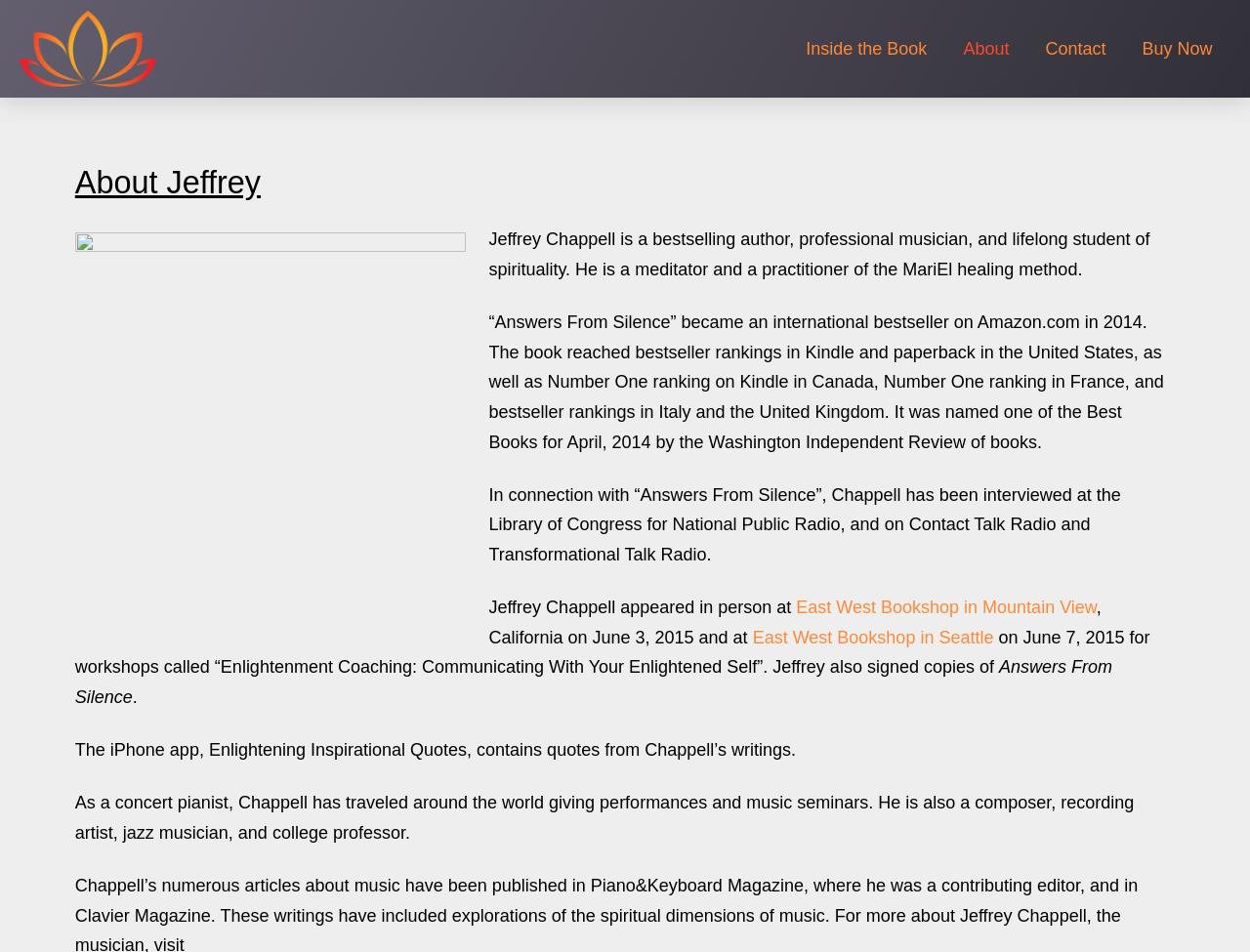Observe the image and answer the following question in detail: Where did Jeffrey Chappell give workshops in 2015?

According to the webpage, Jeffrey Chappell appeared in person at East West Bookshop in Mountain View, California on June 3, 2015, and at East West Bookshop in Seattle on June 7, 2015, for workshops called 'Enlightenment Coaching: Communicating With Your Enlightened Self'. This information is found in the link elements with the text 'East West Bookshop in Mountain View' and 'East West Bookshop in Seattle'.